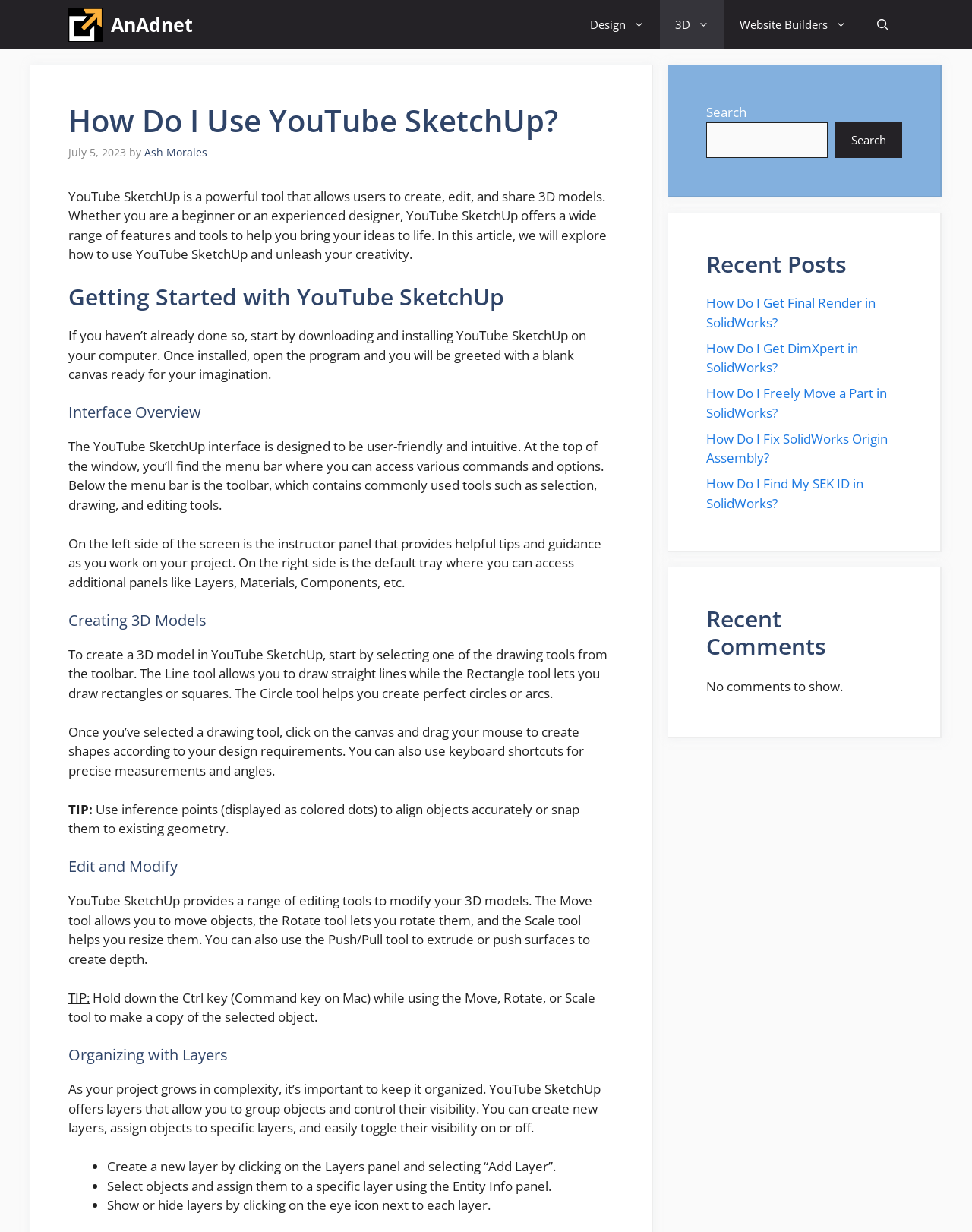Please find and generate the text of the main heading on the webpage.

How Do I Use YouTube SketchUp?